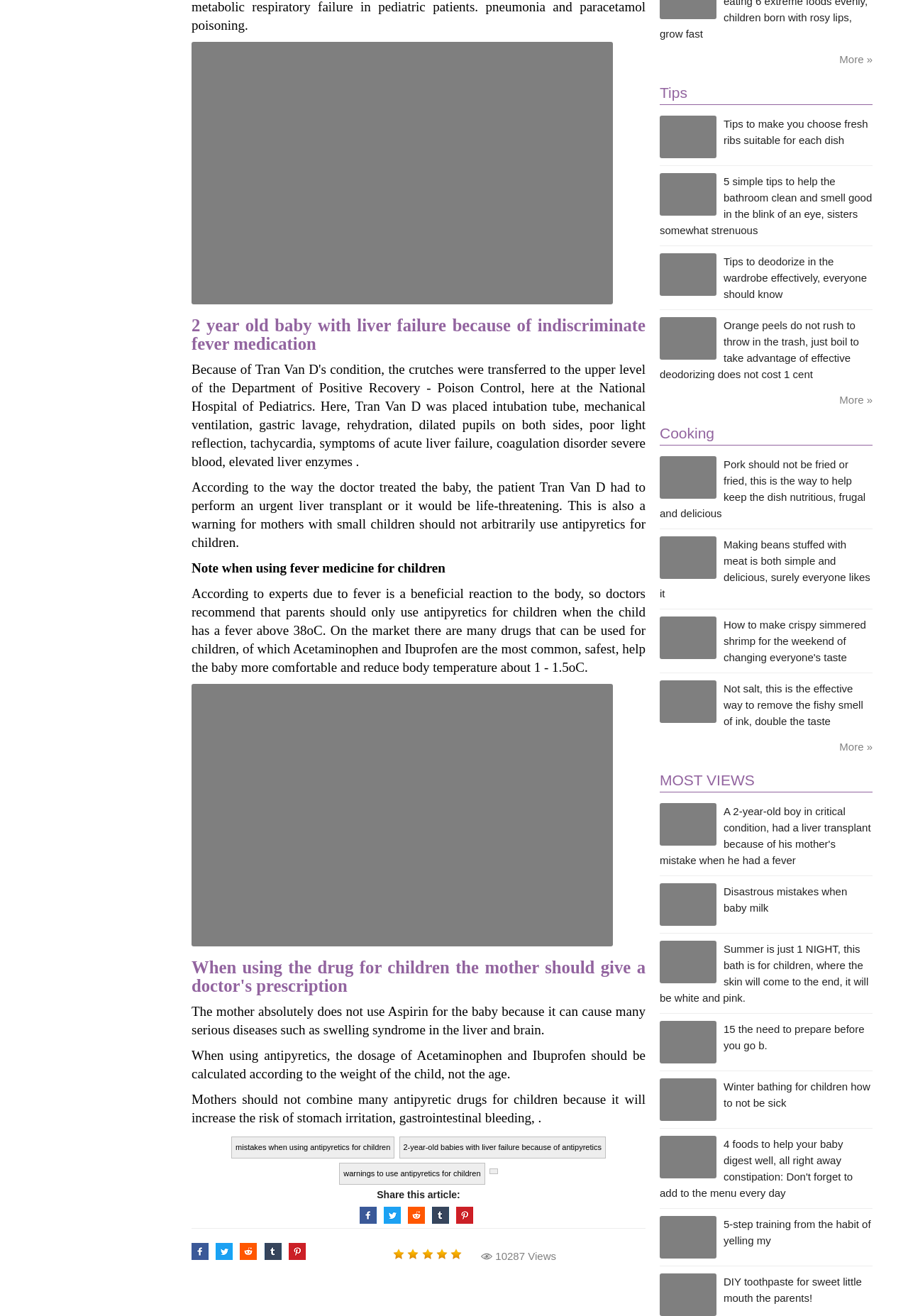Please specify the bounding box coordinates of the element that should be clicked to execute the given instruction: 'Click on the link 'mistakes when using antipyretics for children''. Ensure the coordinates are four float numbers between 0 and 1, expressed as [left, top, right, bottom].

[0.255, 0.864, 0.435, 0.88]